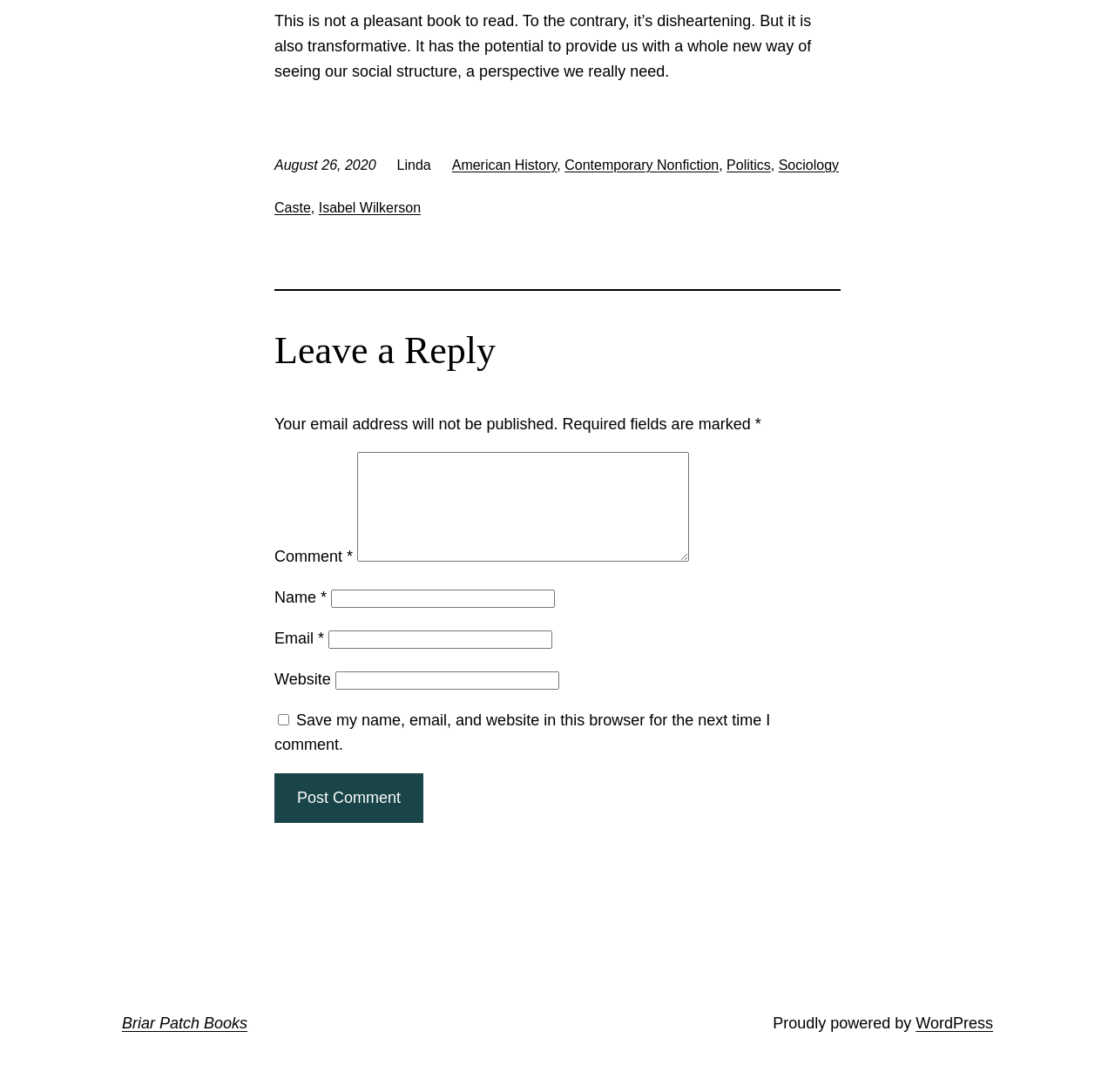Please identify the coordinates of the bounding box for the clickable region that will accomplish this instruction: "go to home page".

None